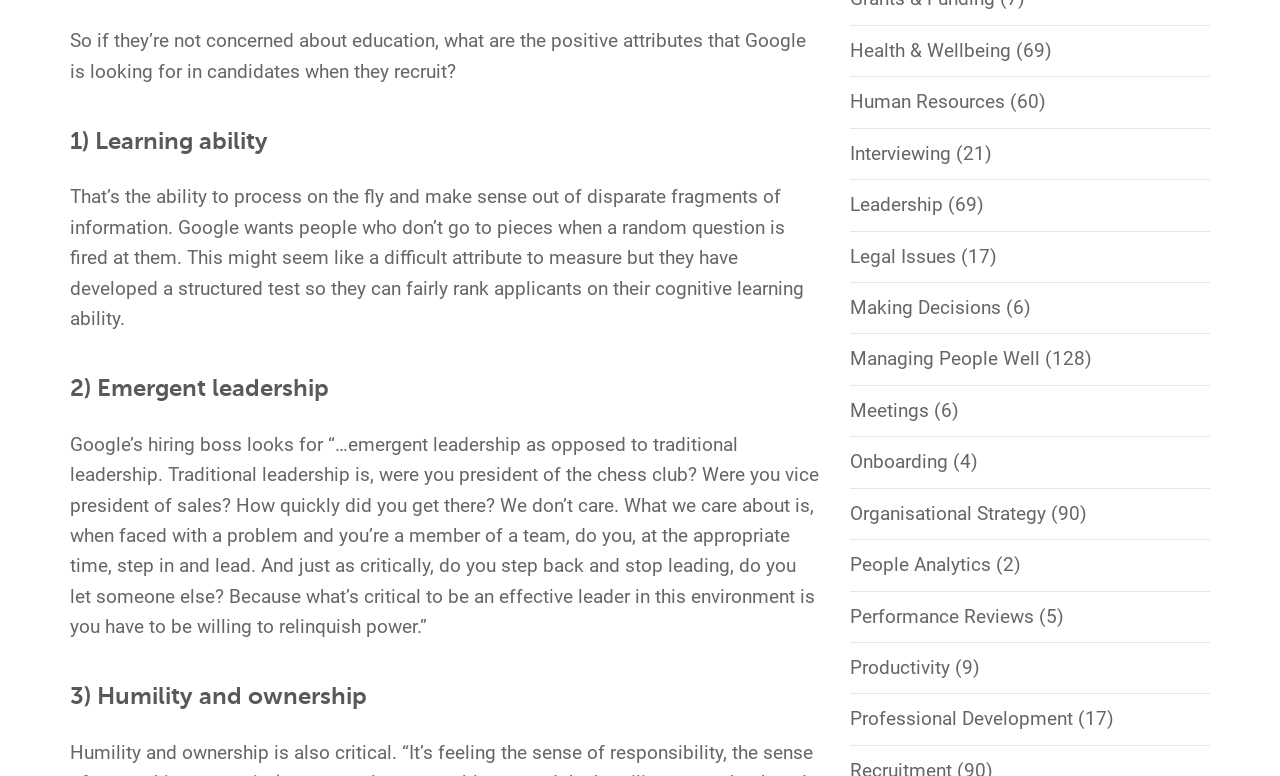Locate the bounding box coordinates of the element you need to click to accomplish the task described by this instruction: "Follow the link to Interviewing".

[0.664, 0.183, 0.743, 0.212]